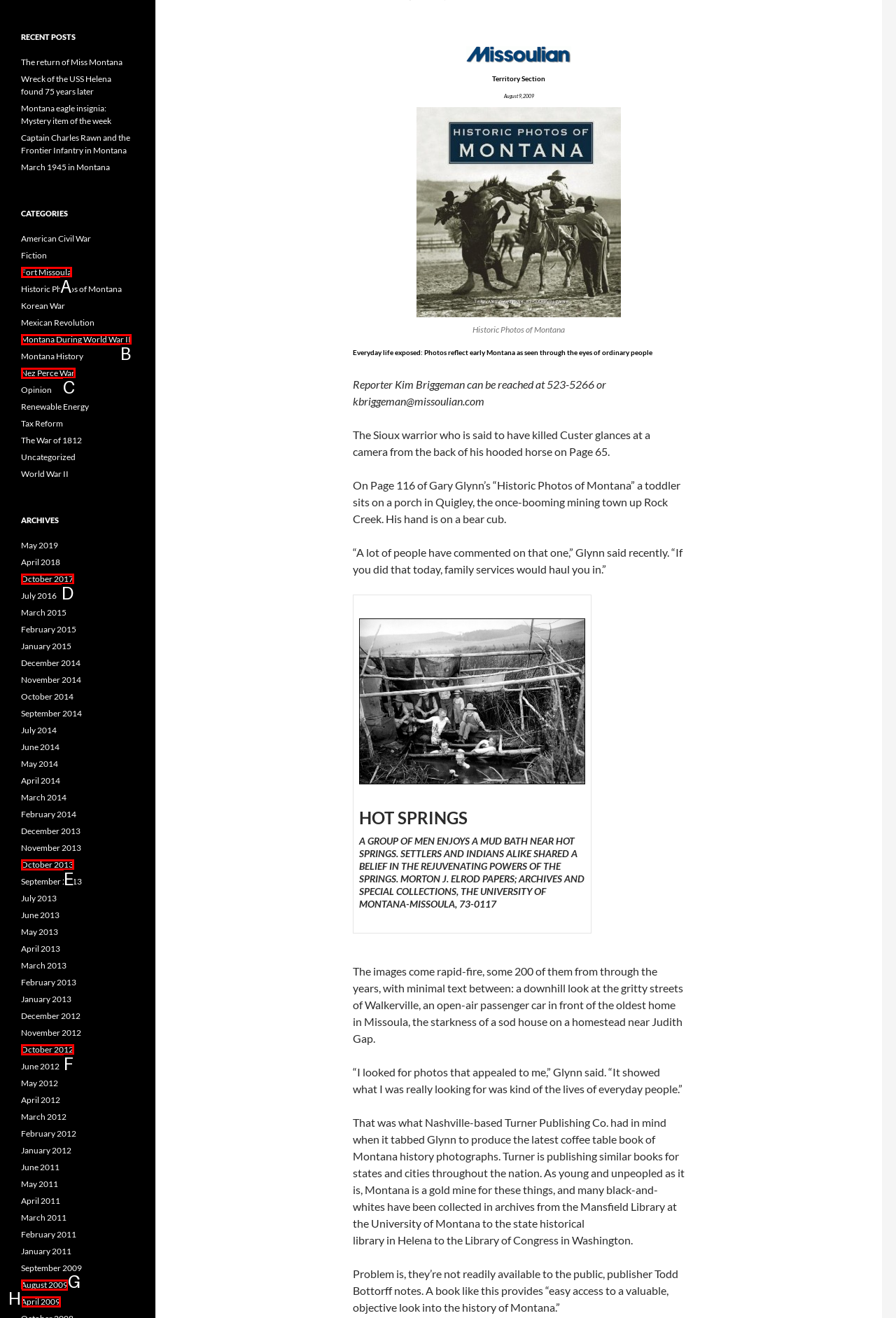Pick the option that corresponds to: Montana During World War II
Provide the letter of the correct choice.

B